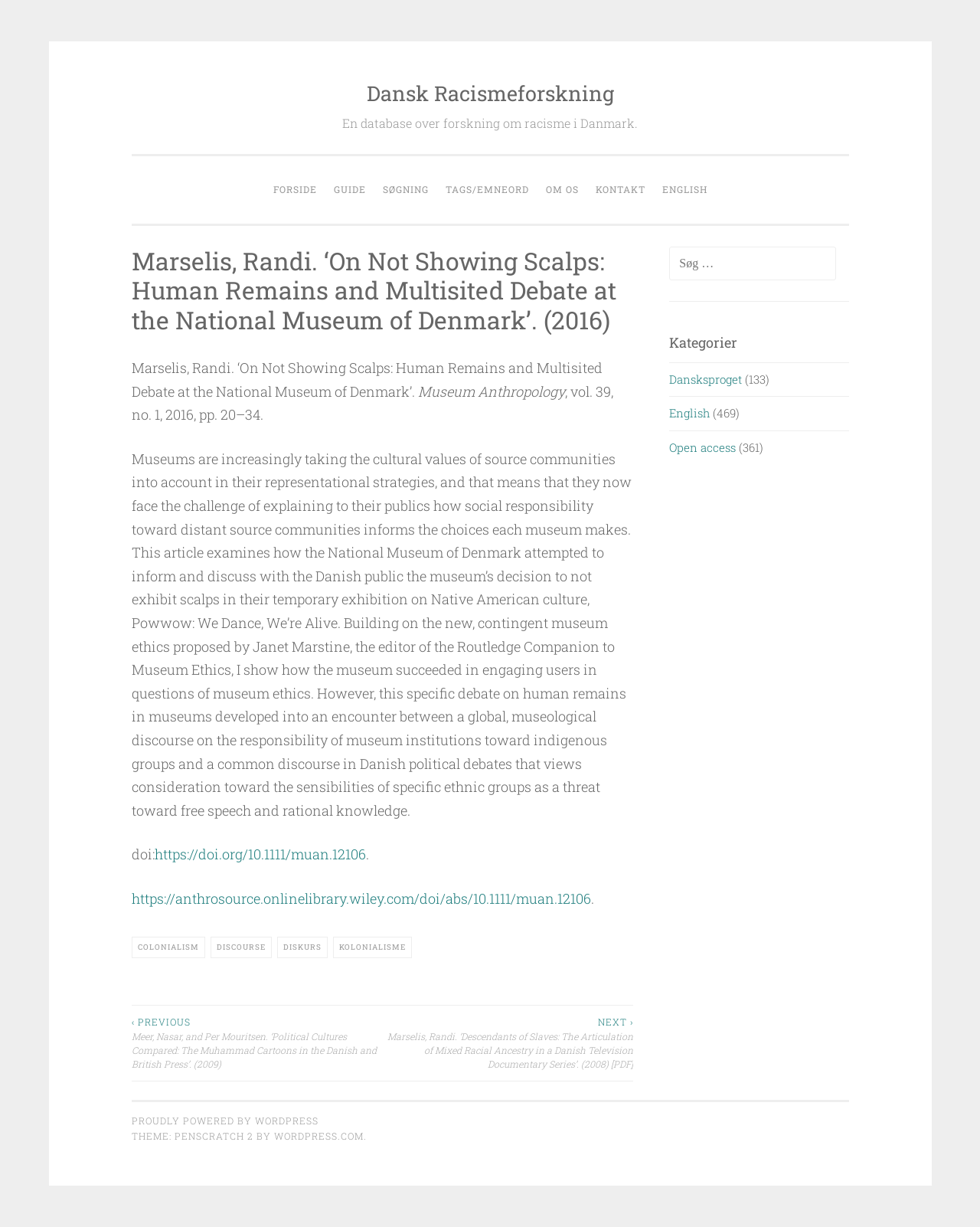What is the title of the current article?
Answer the question with a single word or phrase, referring to the image.

On Not Showing Scalps